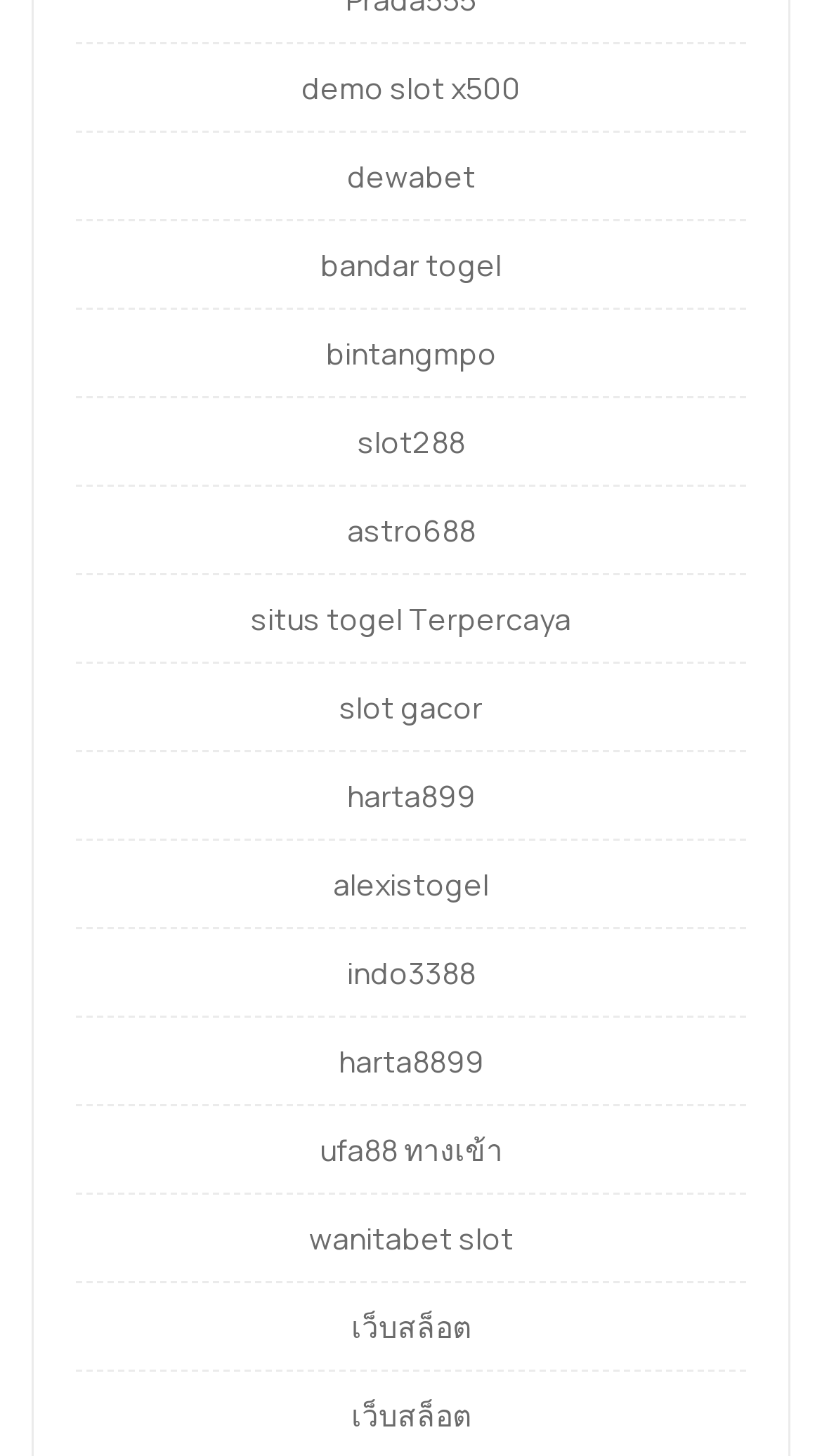Locate the bounding box of the UI element based on this description: "เว็บสล็อต". Provide four float numbers between 0 and 1 as [left, top, right, bottom].

[0.427, 0.957, 0.573, 0.985]